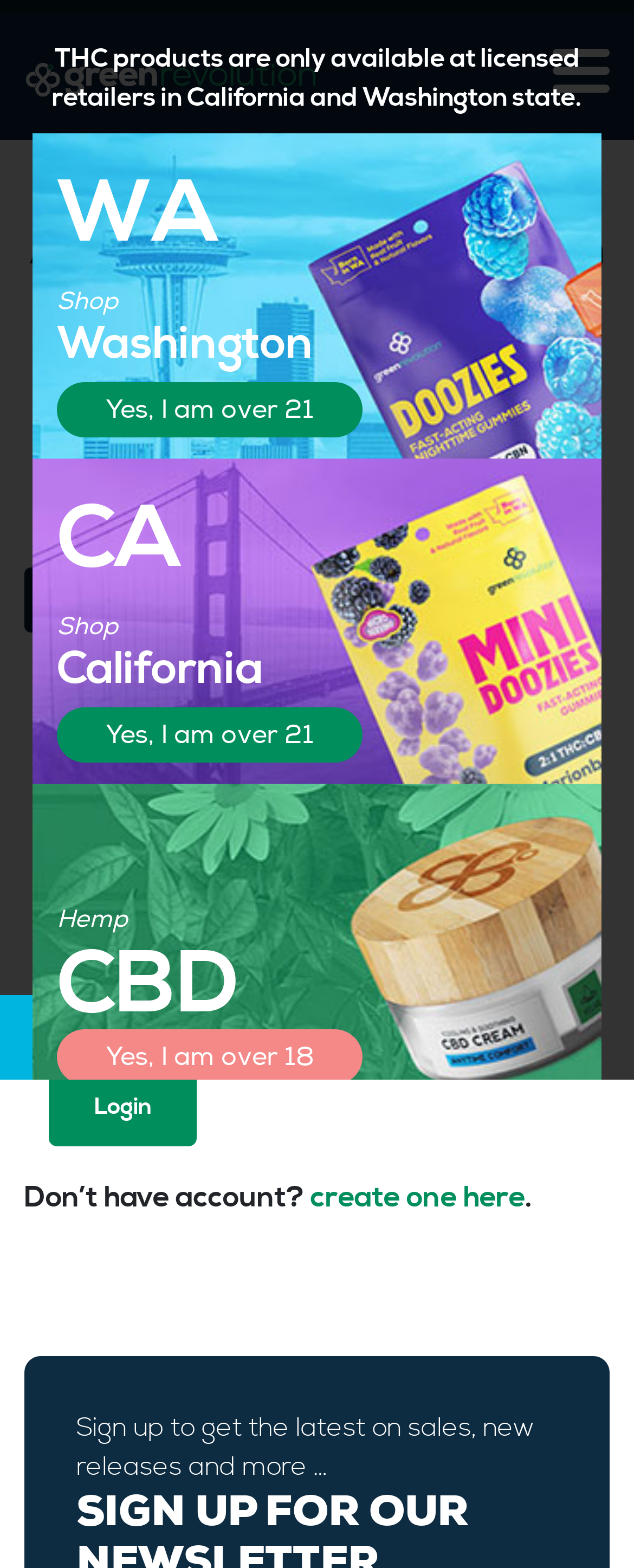Identify the bounding box coordinates of the part that should be clicked to carry out this instruction: "Click the 'STORE FINDER' link".

[0.0, 0.635, 0.5, 0.689]